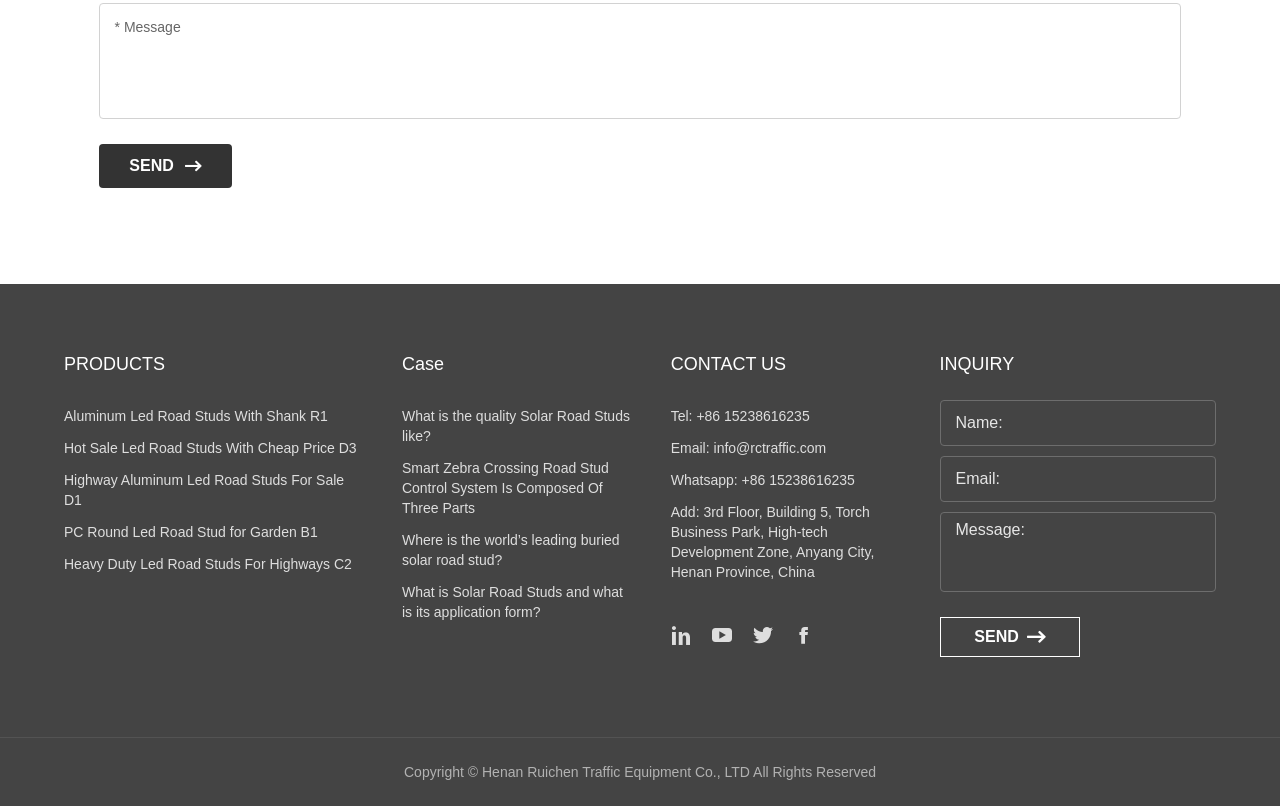What is the purpose of the 'SEND' button?
Kindly answer the question with as much detail as you can.

The 'SEND' button is located below the message input field, and its purpose is to send the message to the company. This can be inferred from the context of the input field and the button's label.